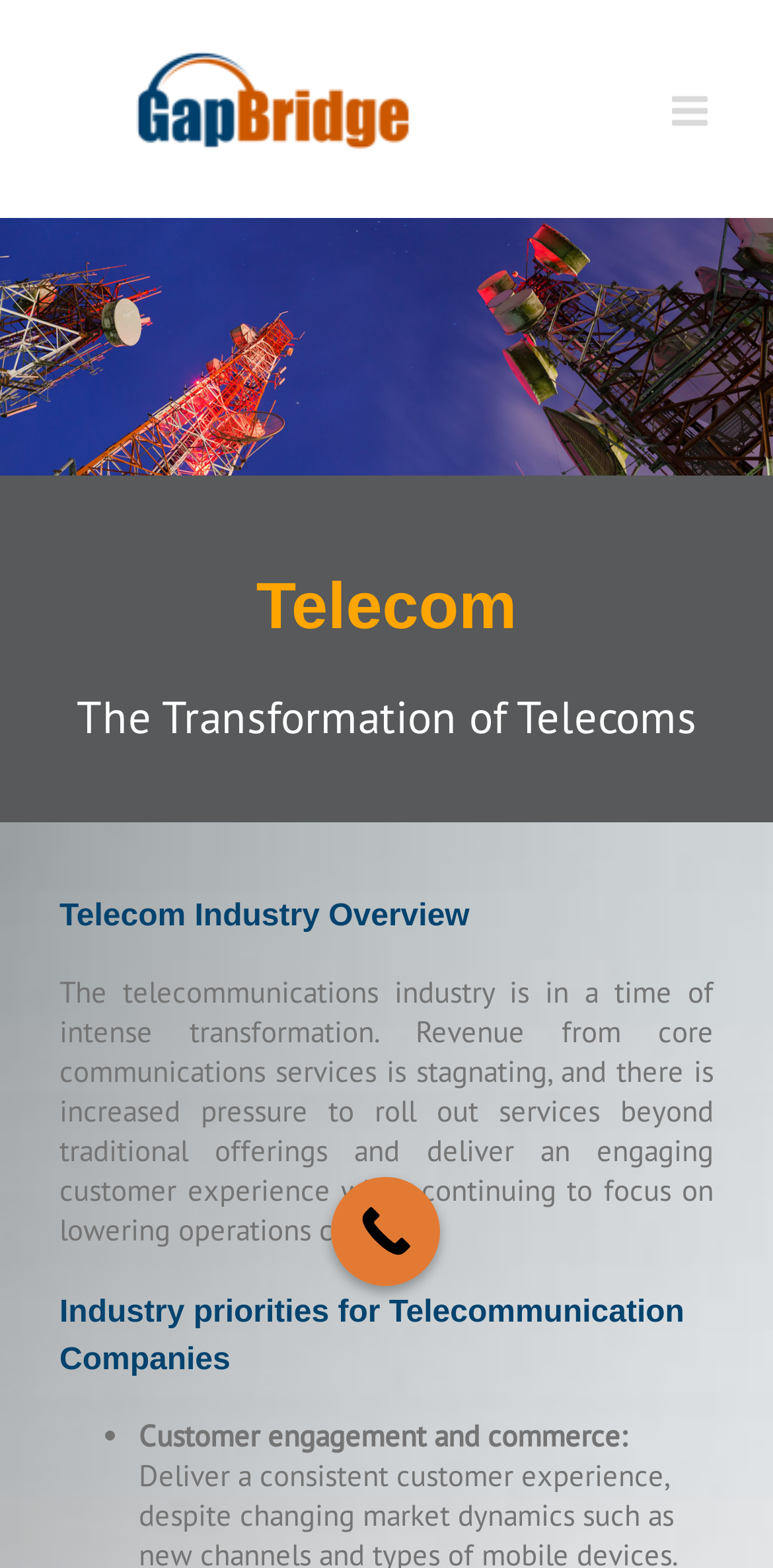Review the image closely and give a comprehensive answer to the question: What is the topic of the paragraph?

The static text element with the text 'The Transformation of Telecoms' suggests that the topic of the paragraph is the transformation of the telecommunications industry.